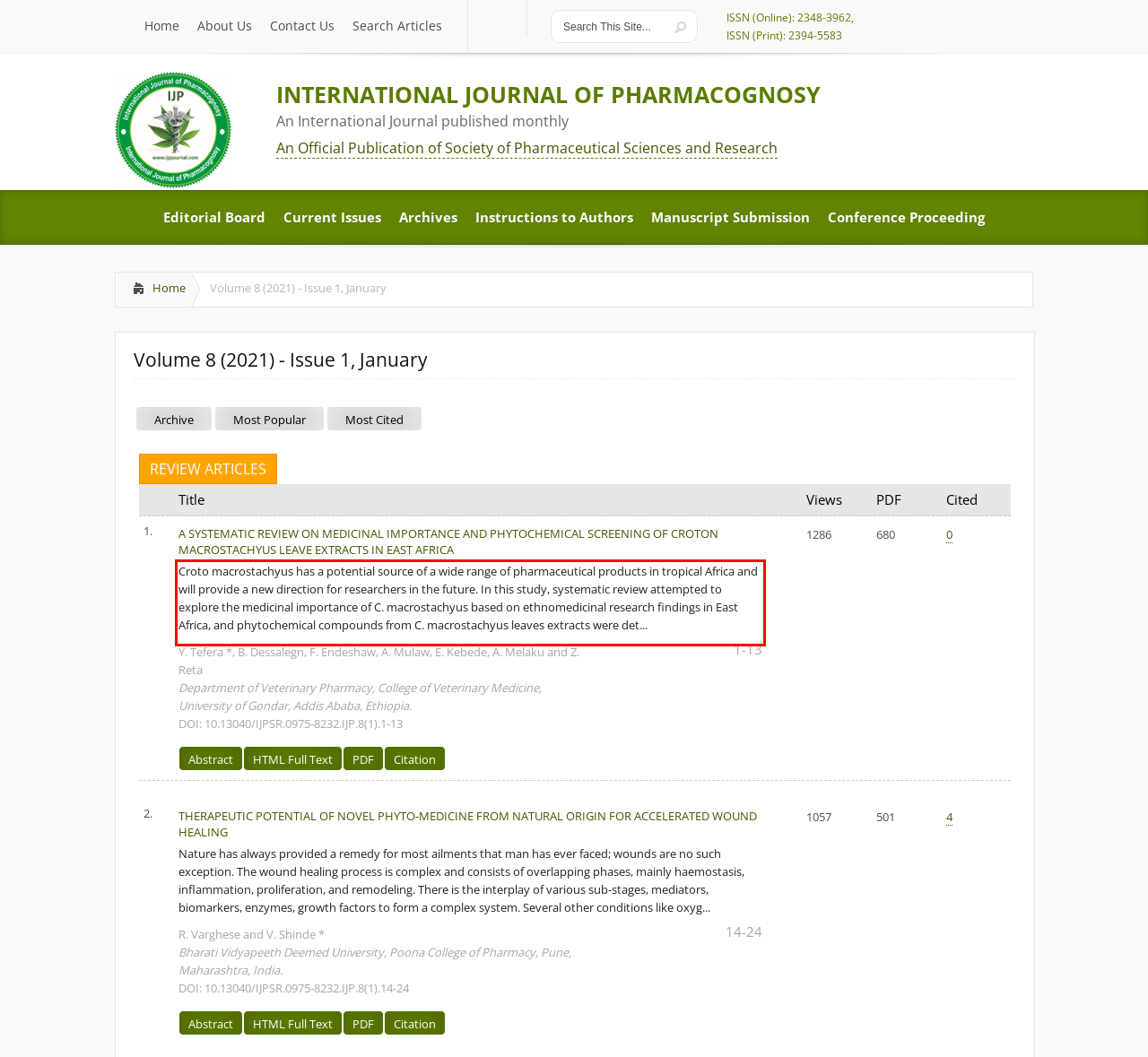Inspect the webpage screenshot that has a red bounding box and use OCR technology to read and display the text inside the red bounding box.

Croto macrostachyus has a potential source of a wide range of pharmaceutical products in tropical Africa and will provide a new direction for researchers in the future. In this study, systematic review attempted to explore the medicinal importance of C. macrostachyus based on ethnomedicinal research findings in East Africa, and phytochemical compounds from C. macrostachyus leaves extracts were det...